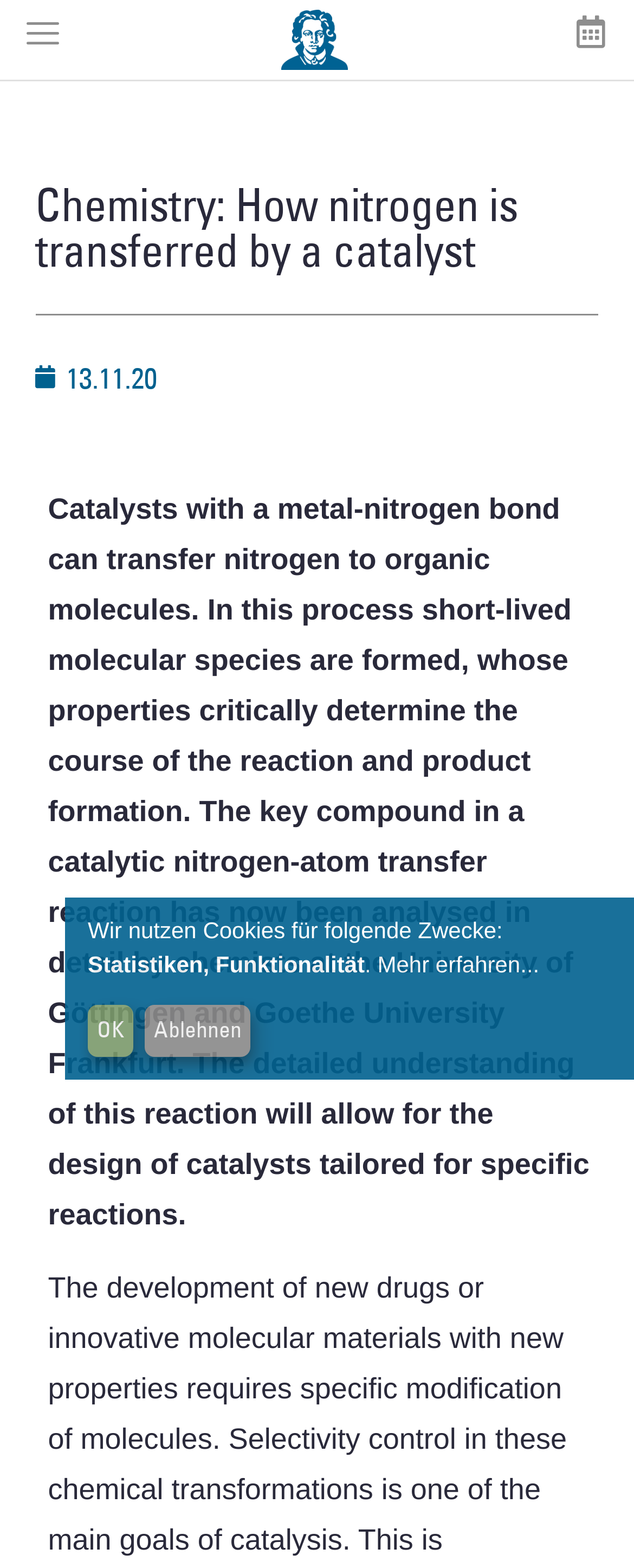Determine the title of the webpage and give its text content.

Chemistry: How nitrogen is transferred by a catalyst